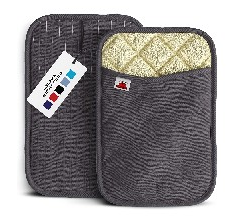Using the details in the image, give a detailed response to the question below:
How many pot holders are included in the product?

The product consists of two pot holders, one being slightly larger than the other, both designed to offer maximum heat protection while adding a stylish touch to your kitchen decor.